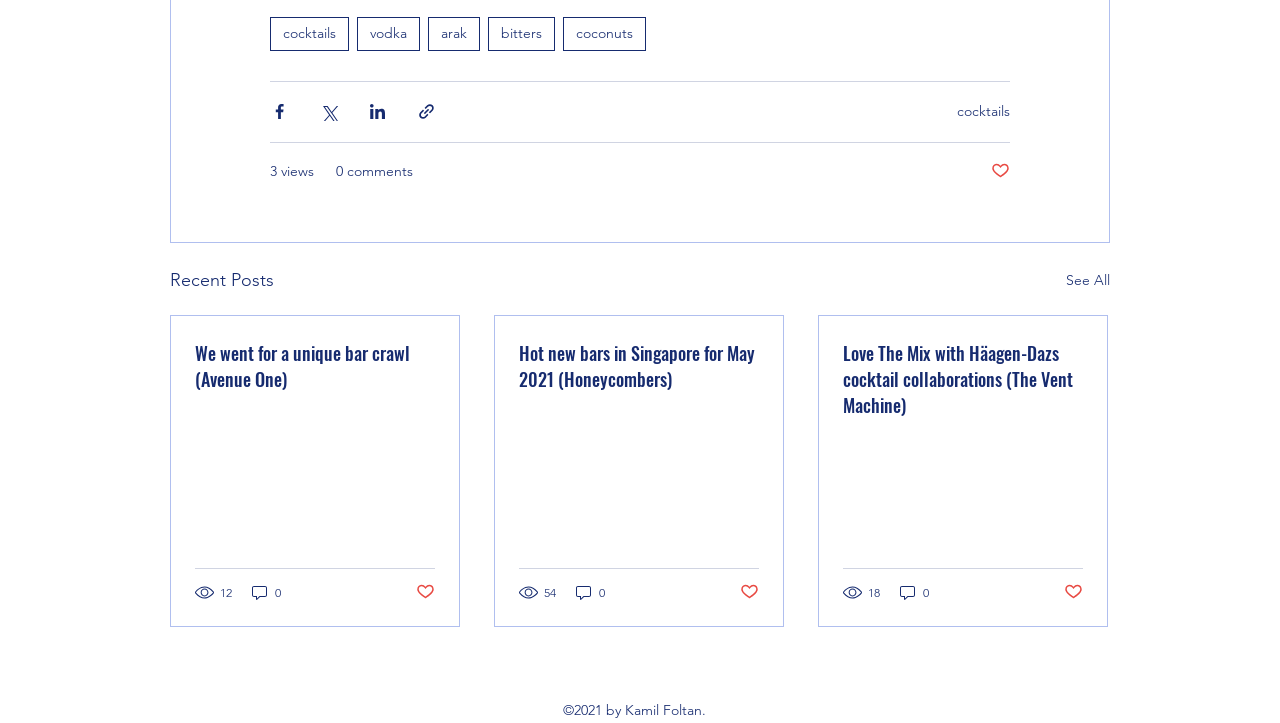Find the bounding box coordinates of the element's region that should be clicked in order to follow the given instruction: "Click on the 'cocktails' link". The coordinates should consist of four float numbers between 0 and 1, i.e., [left, top, right, bottom].

[0.211, 0.024, 0.273, 0.07]